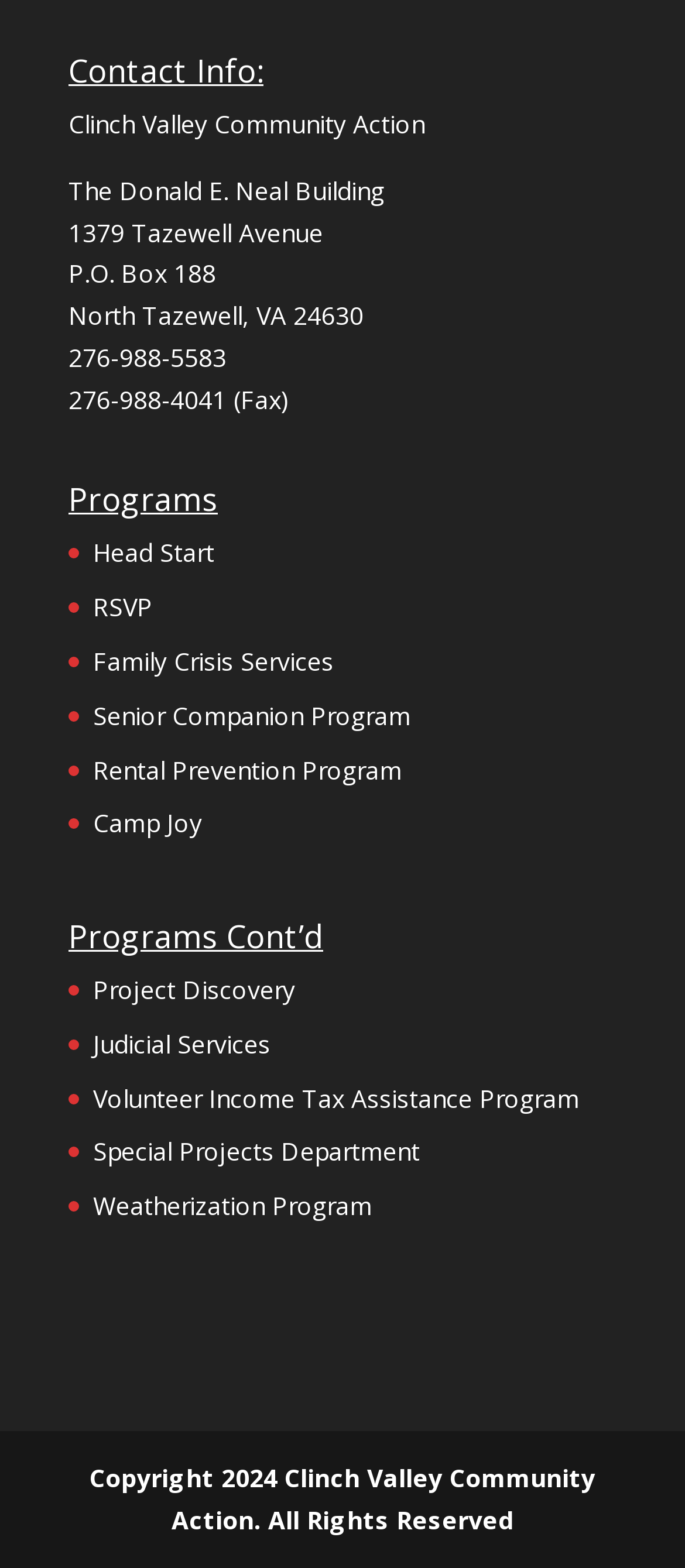What programs does Clinch Valley Community Action offer?
Use the information from the image to give a detailed answer to the question.

I found the programs by looking at the 'Programs' and 'Programs Cont’d' sections of the webpage, which list various programs such as Head Start, RSVP, Family Crisis Services, and more.